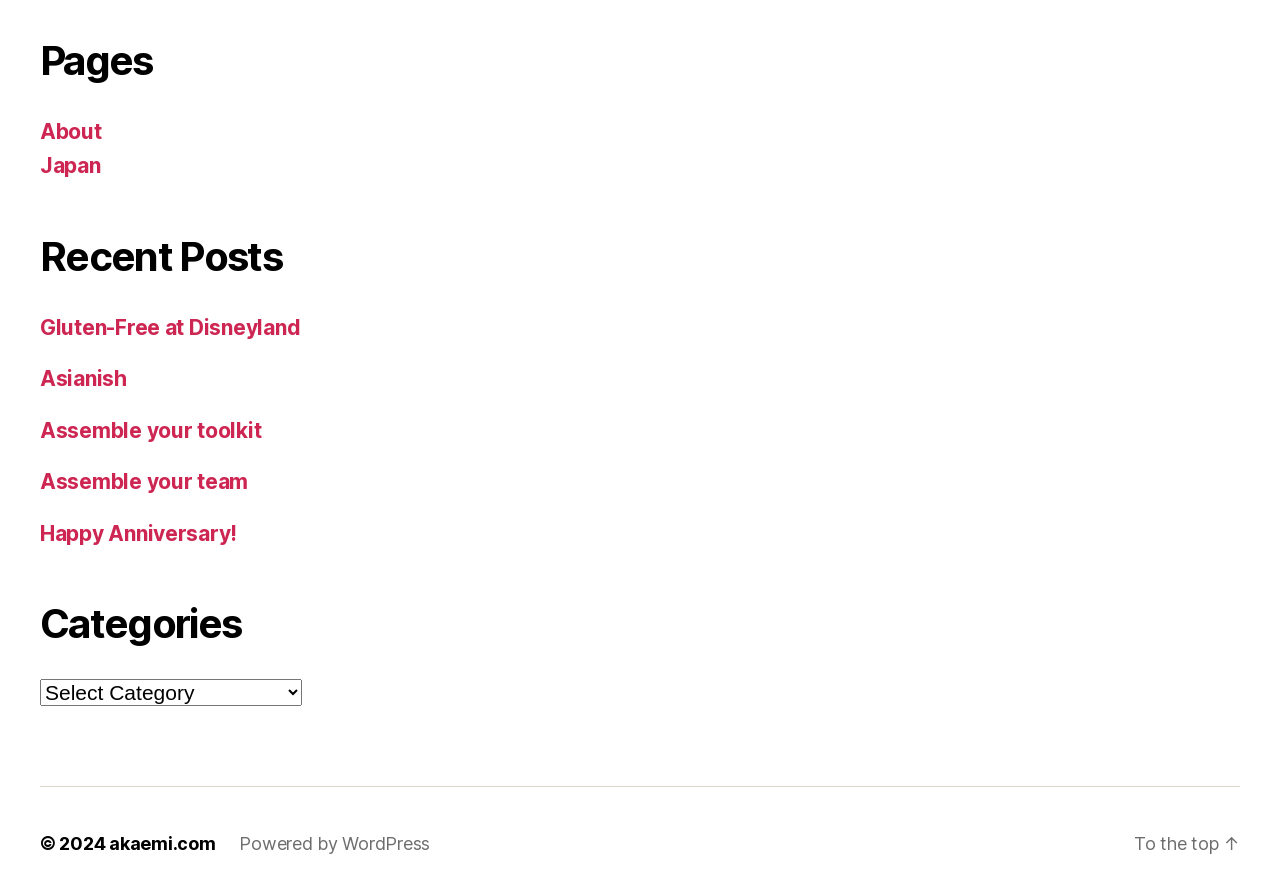How many categories are listed?
Answer the question in a detailed and comprehensive manner.

I found a combobox labeled 'Categories', but it's not expanded, so I couldn't determine the number of categories listed.